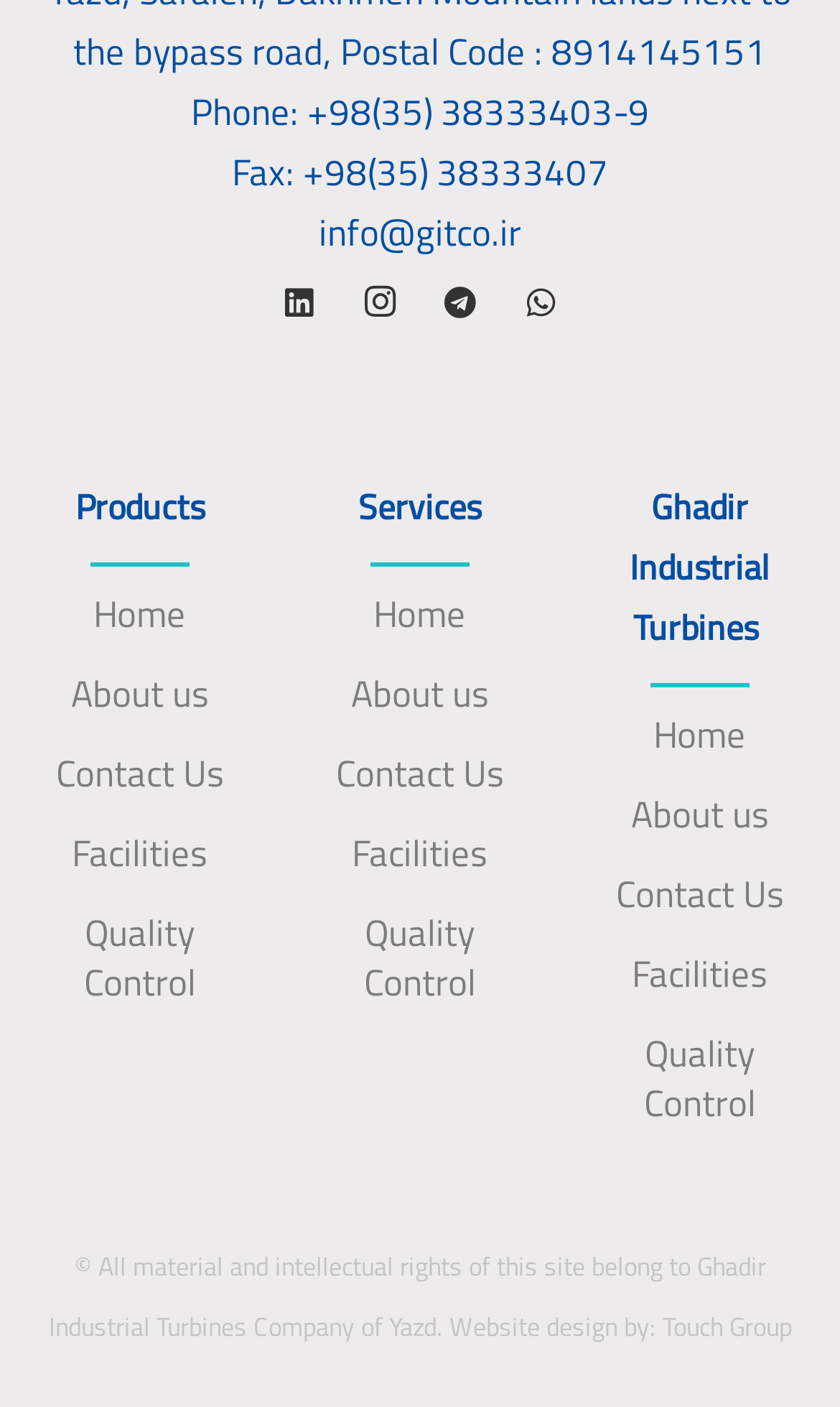Identify the bounding box coordinates for the UI element described as follows: "aria-label="Telegram" title="Telegram"". Ensure the coordinates are four float numbers between 0 and 1, formatted as [left, top, right, bottom].

[0.5, 0.187, 0.596, 0.245]